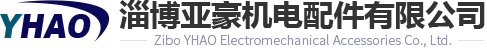Provide a comprehensive description of the image.

The image displays the logo and name of Zibo YHAO Electromechanical Accessories Co., Ltd. The design features the word "YHAO" prominently, accompanied by stylized branding elements that enhance its modern appearance. Below the logo, the full company name is presented in a smaller font, indicating its focus on electromechanical accessories. This logo serves as a key element of the company’s identity, signaling its professionalism and commitment to quality in the manufacturing and supply of specialized components.